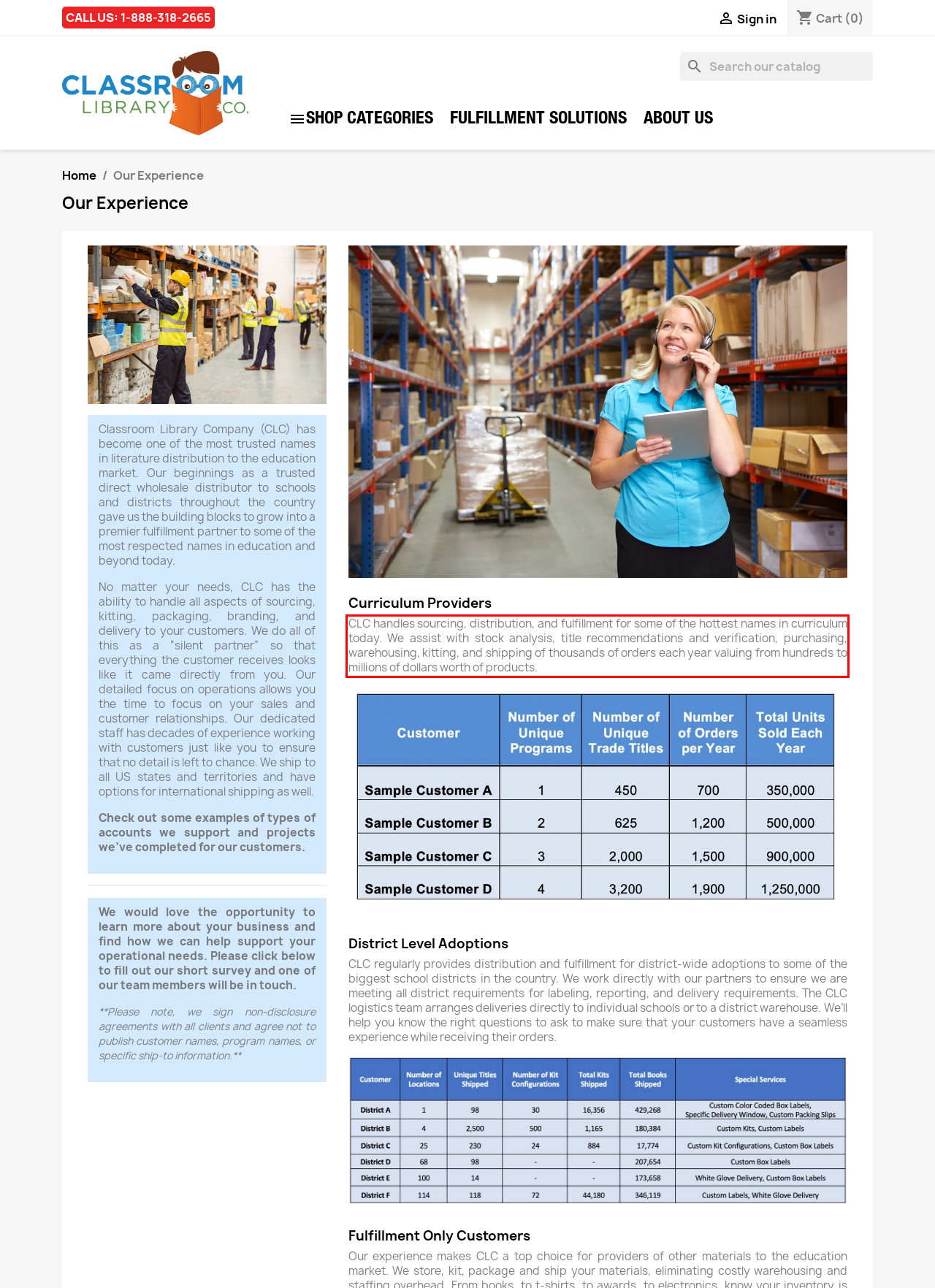You are provided with a screenshot of a webpage featuring a red rectangle bounding box. Extract the text content within this red bounding box using OCR.

CLC handles sourcing, distribution, and fulfillment for some of the hottest names in curriculum today. We assist with stock analysis, title recommendations and verification, purchasing, warehousing, kitting, and shipping of thousands of orders each year valuing from hundreds to millions of dollars worth of products.